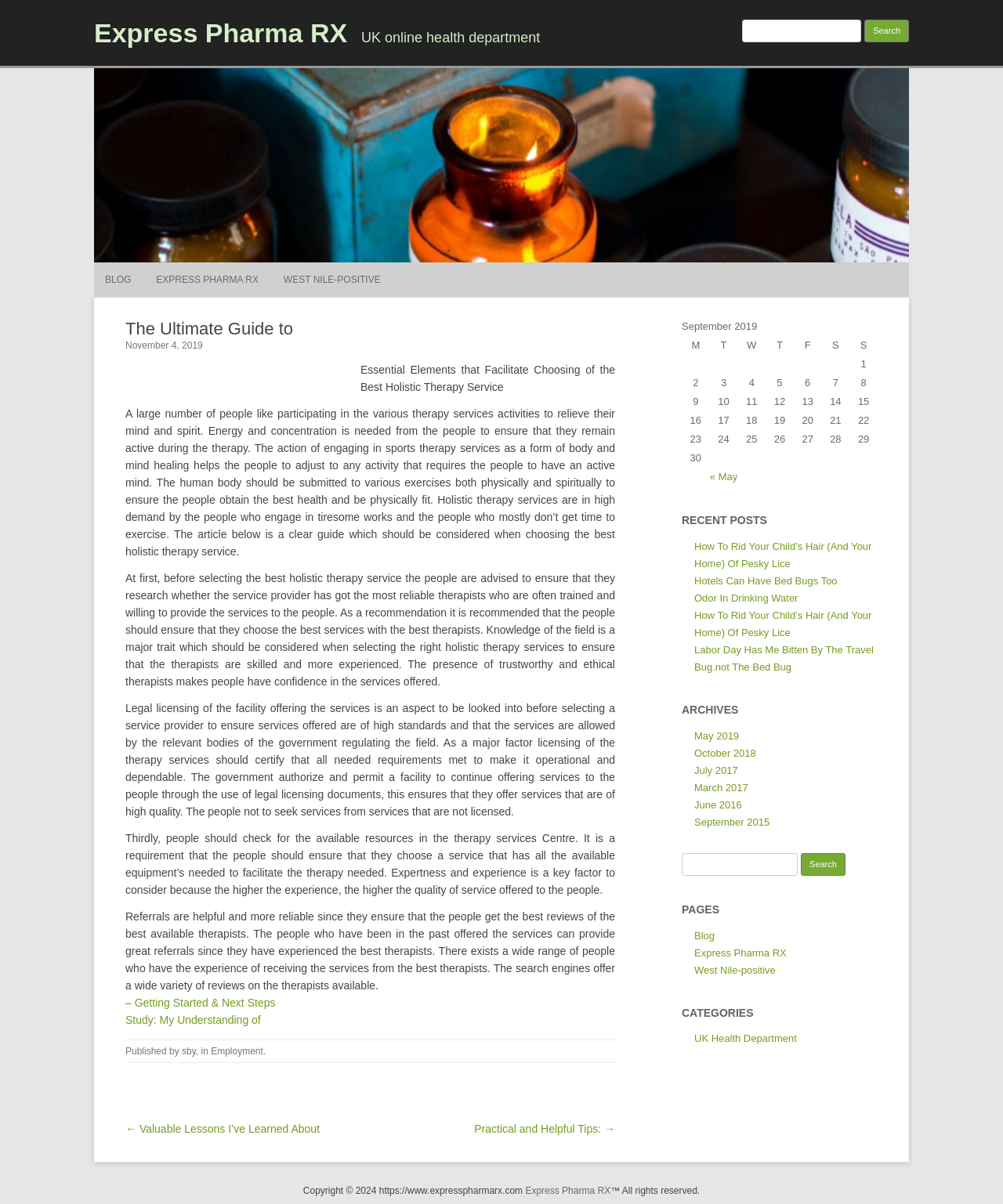Identify the bounding box coordinates for the UI element mentioned here: "alt="Express Pharma RX"". Provide the coordinates as four float values between 0 and 1, i.e., [left, top, right, bottom].

[0.094, 0.057, 0.906, 0.218]